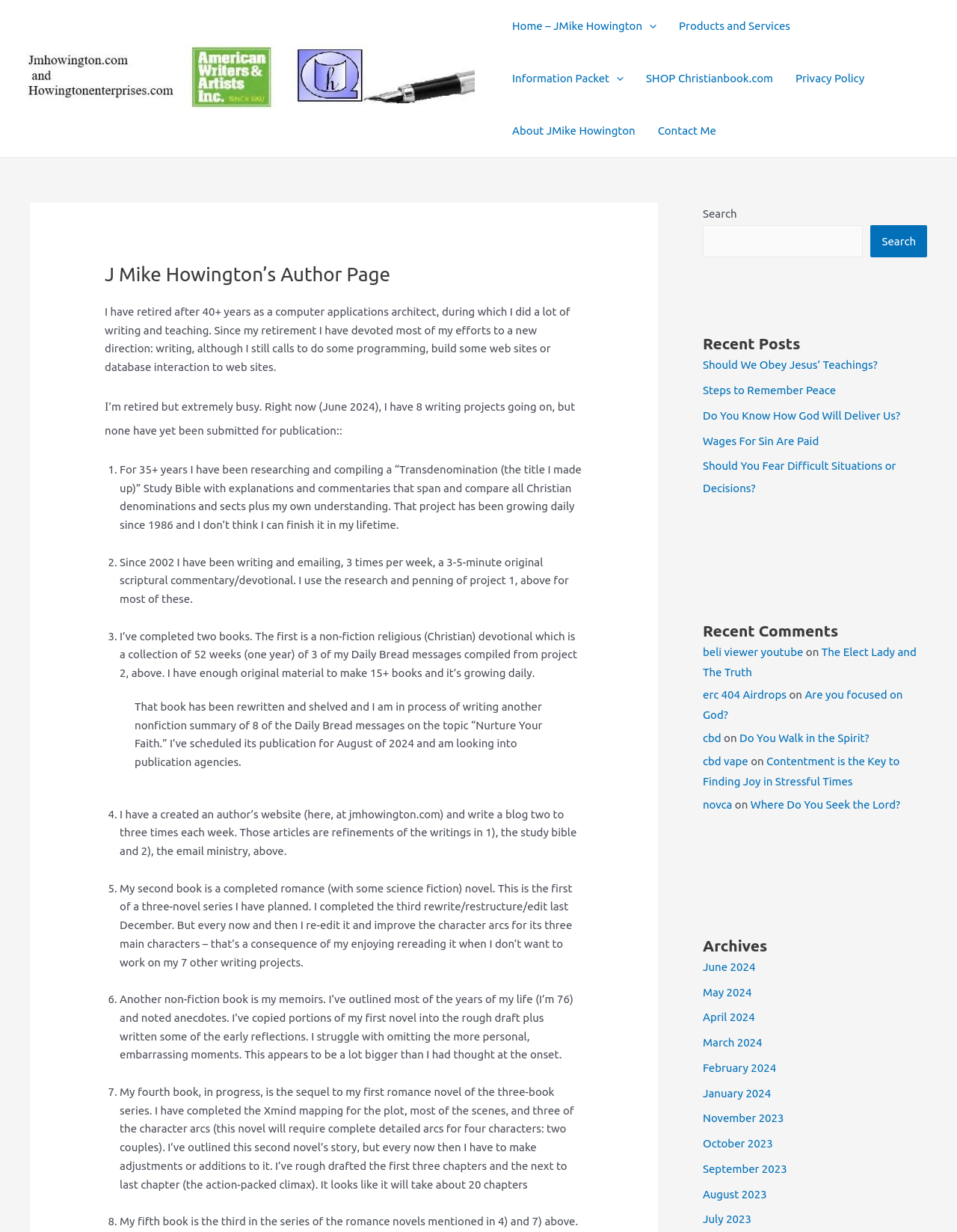Bounding box coordinates are specified in the format (top-left x, top-left y, bottom-right x, bottom-right y). All values are floating point numbers bounded between 0 and 1. Please provide the bounding box coordinate of the region this sentence describes: Steps to Remember Peace

[0.734, 0.312, 0.874, 0.322]